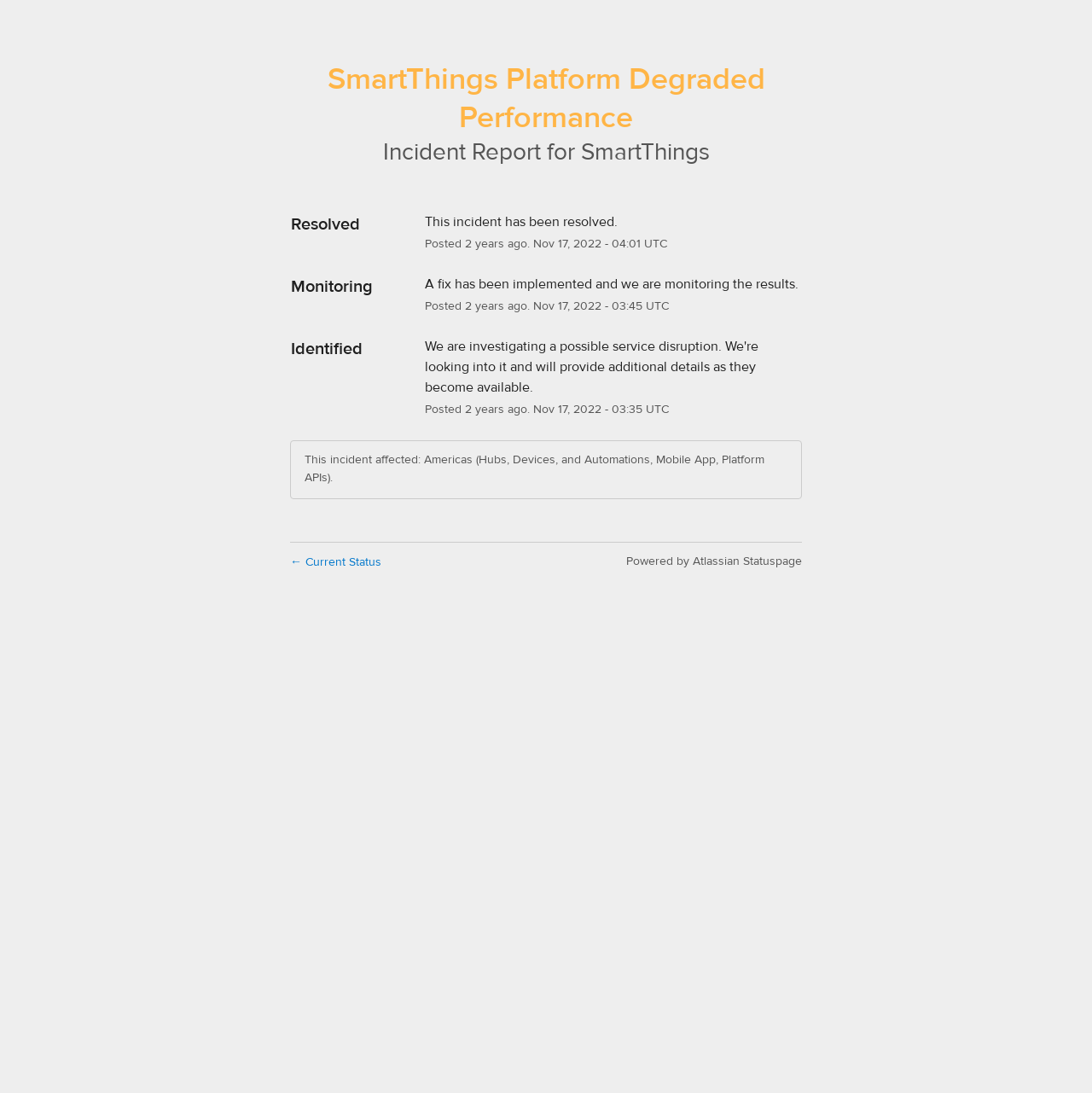Respond to the following query with just one word or a short phrase: 
What region was affected by the incident?

Americas